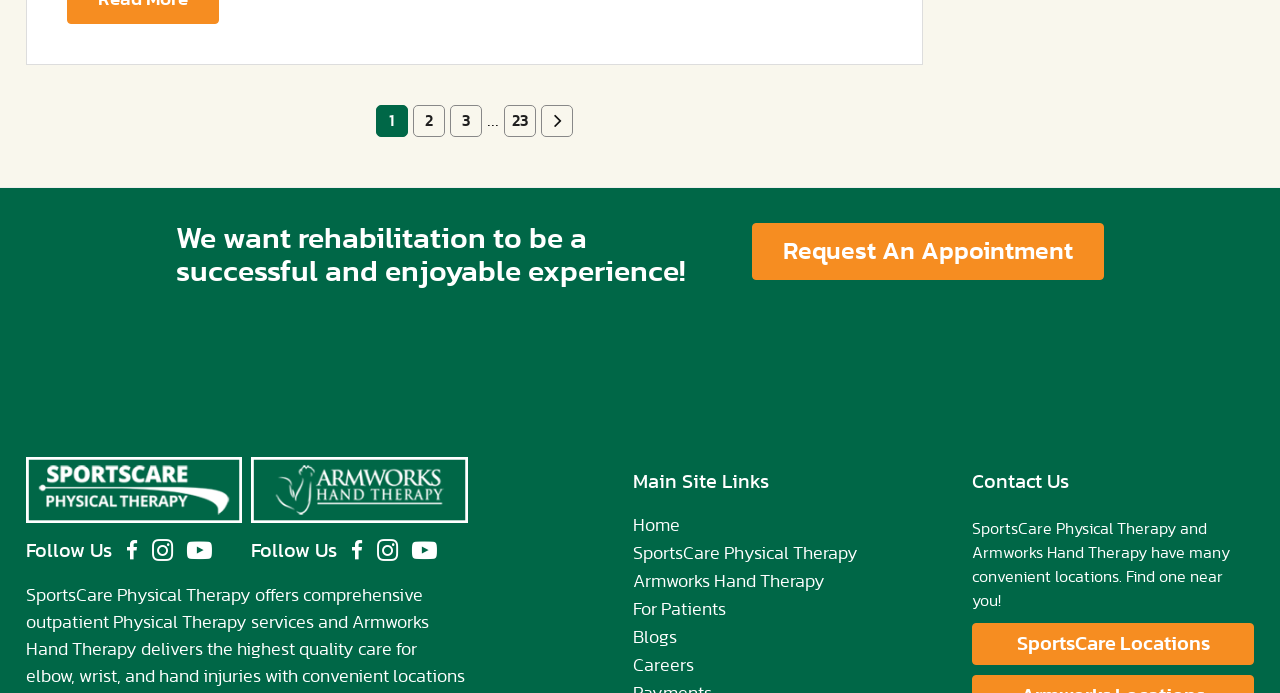How many locations does SportsCare Physical Therapy have?
Analyze the image and deliver a detailed answer to the question.

I can see that the website mentions that SportsCare Physical Therapy and Armworks Hand Therapy have 'many convenient locations', but it does not provide a specific number. However, it does provide a link to 'SportsCare Locations' which suggests that users can find more information about the locations on that page.